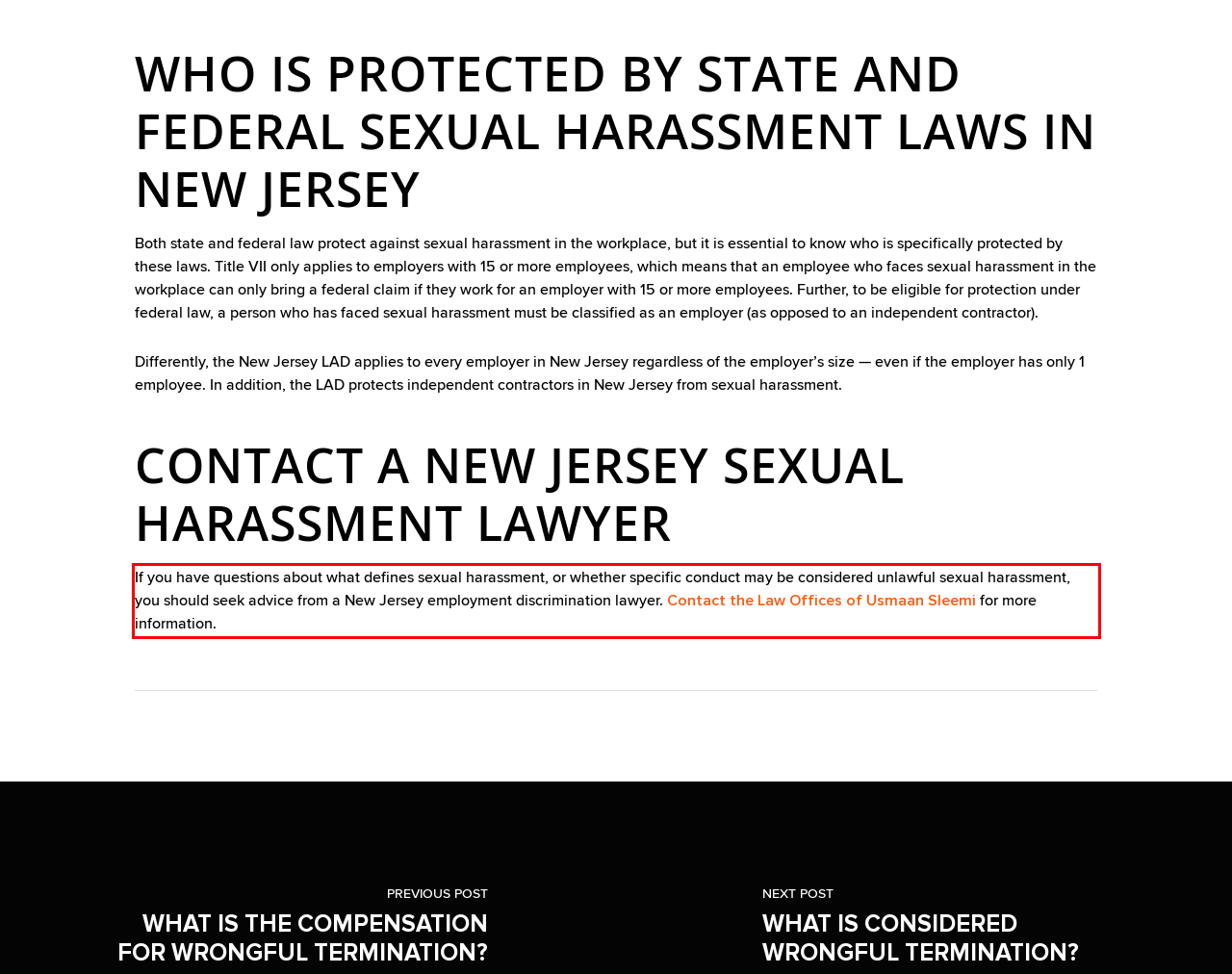You have a webpage screenshot with a red rectangle surrounding a UI element. Extract the text content from within this red bounding box.

If you have questions about what defines sexual harassment, or whether specific conduct may be considered unlawful sexual harassment, you should seek advice from a New Jersey employment discrimination lawyer. Contact the Law Offices of Usmaan Sleemi for more information.